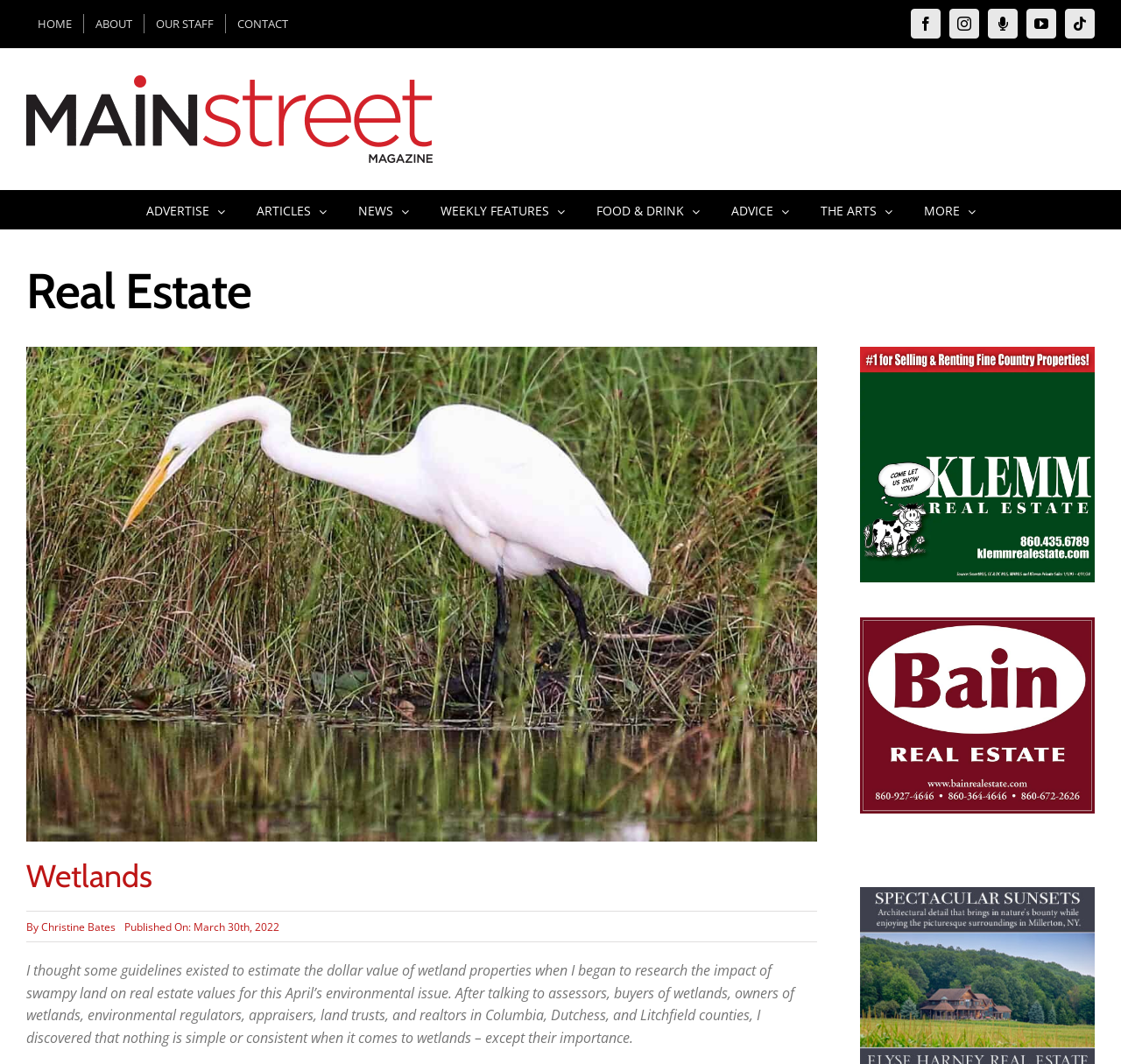Bounding box coordinates are specified in the format (top-left x, top-left y, bottom-right x, bottom-right y). All values are floating point numbers bounded between 0 and 1. Please provide the bounding box coordinate of the region this sentence describes: FOOD & DRINK

[0.532, 0.179, 0.624, 0.215]